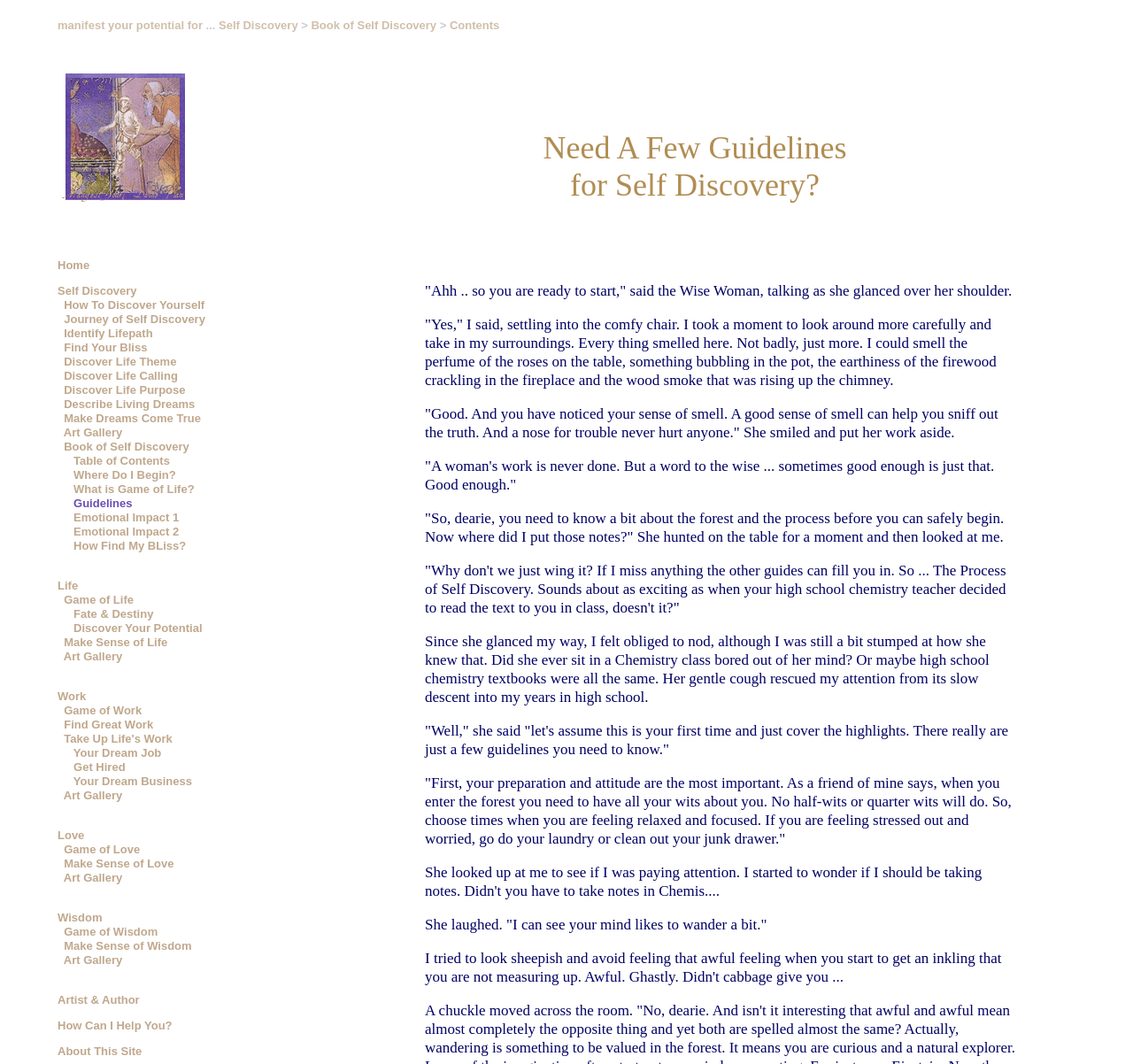Extract the text of the main heading from the webpage.

Need A Few Guidelines
for Self Discovery?